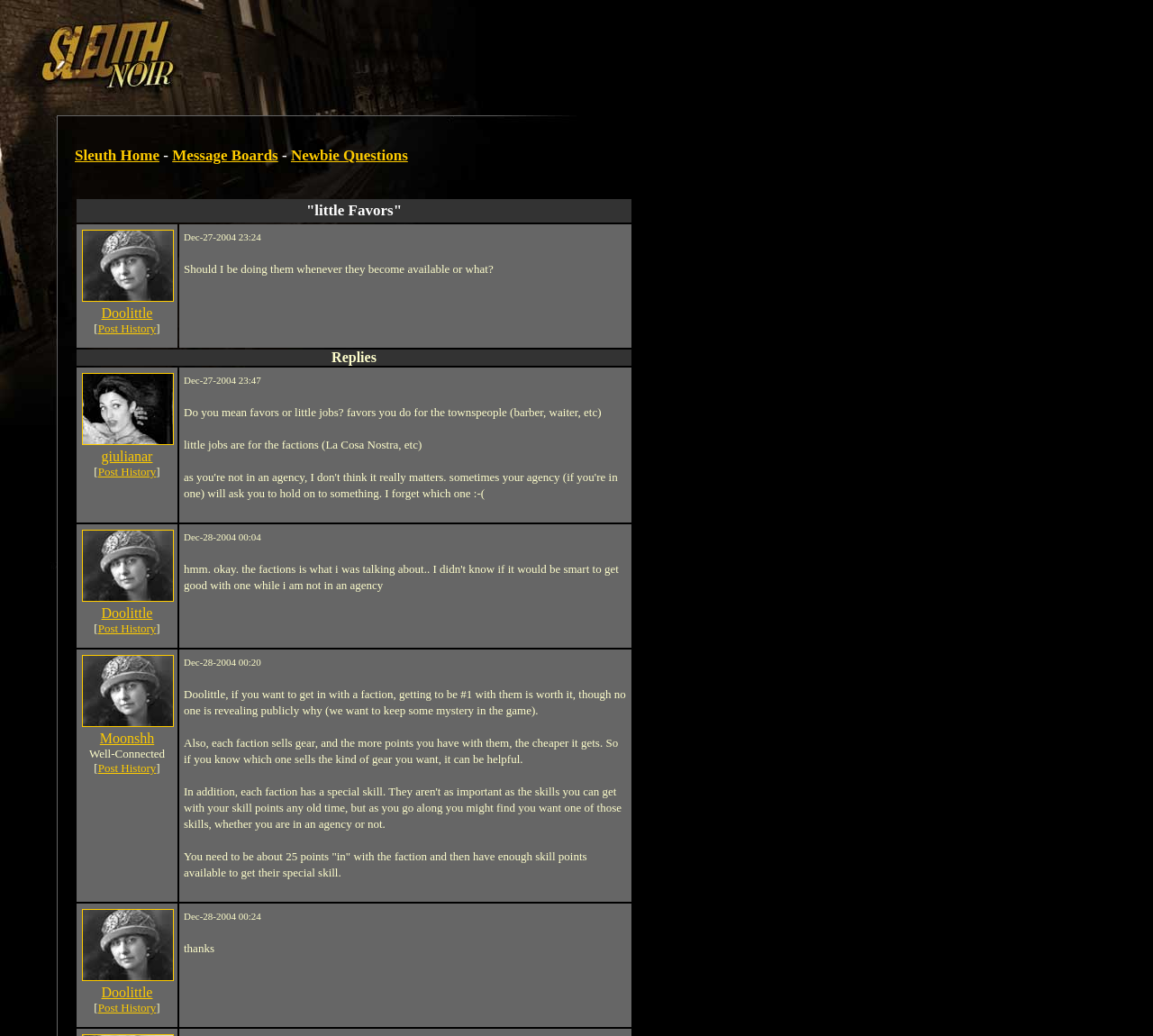What is the purpose of the 'Post History' links?
Refer to the image and provide a thorough answer to the question.

I inferred the purpose of the 'Post History' links by their context and location, which suggests that they are used to view the post history of a user.